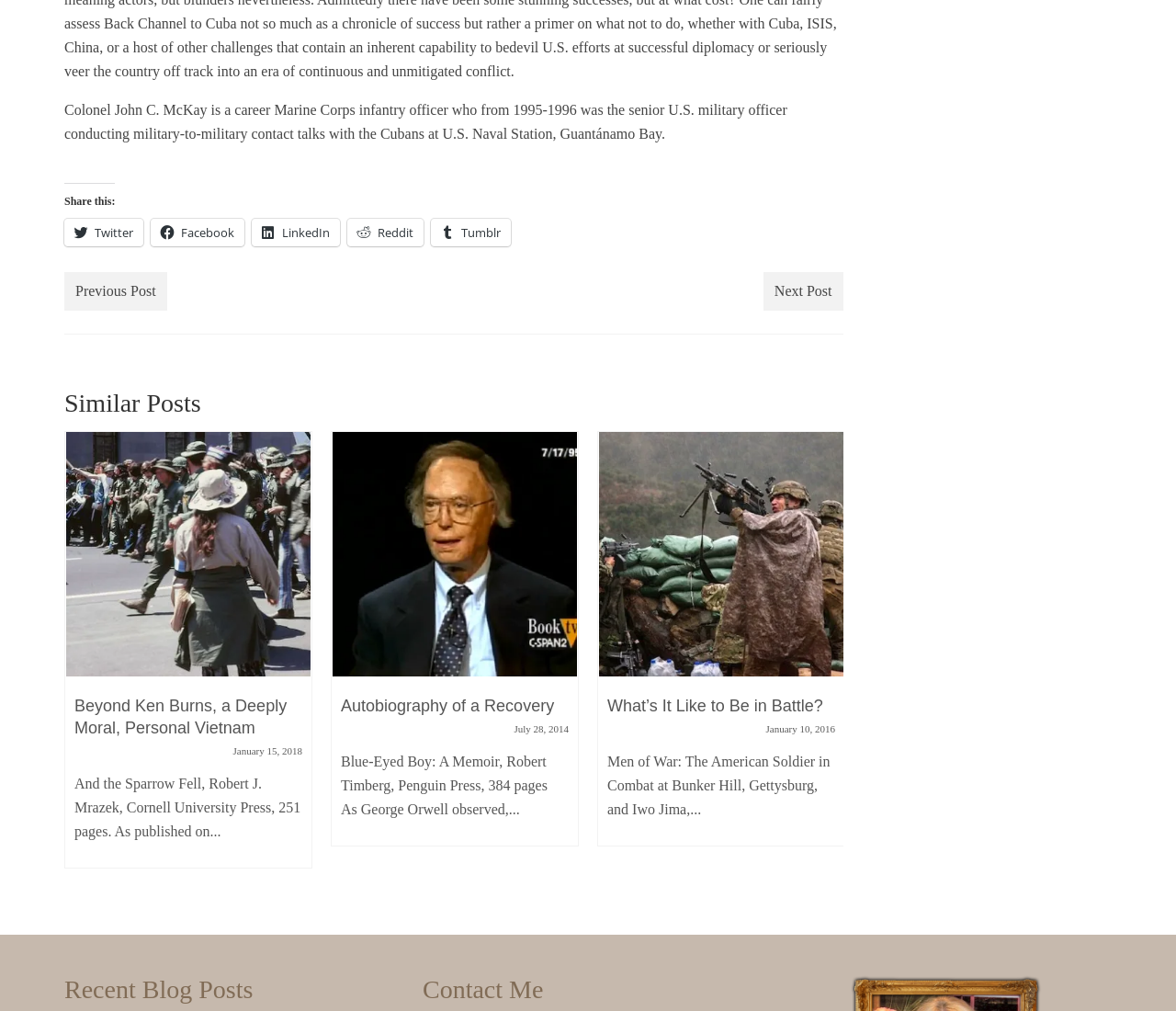For the following element description, predict the bounding box coordinates in the format (top-left x, top-left y, bottom-right x, bottom-right y). All values should be floating point numbers between 0 and 1. Description: Previous

[0.055, 0.619, 0.082, 0.687]